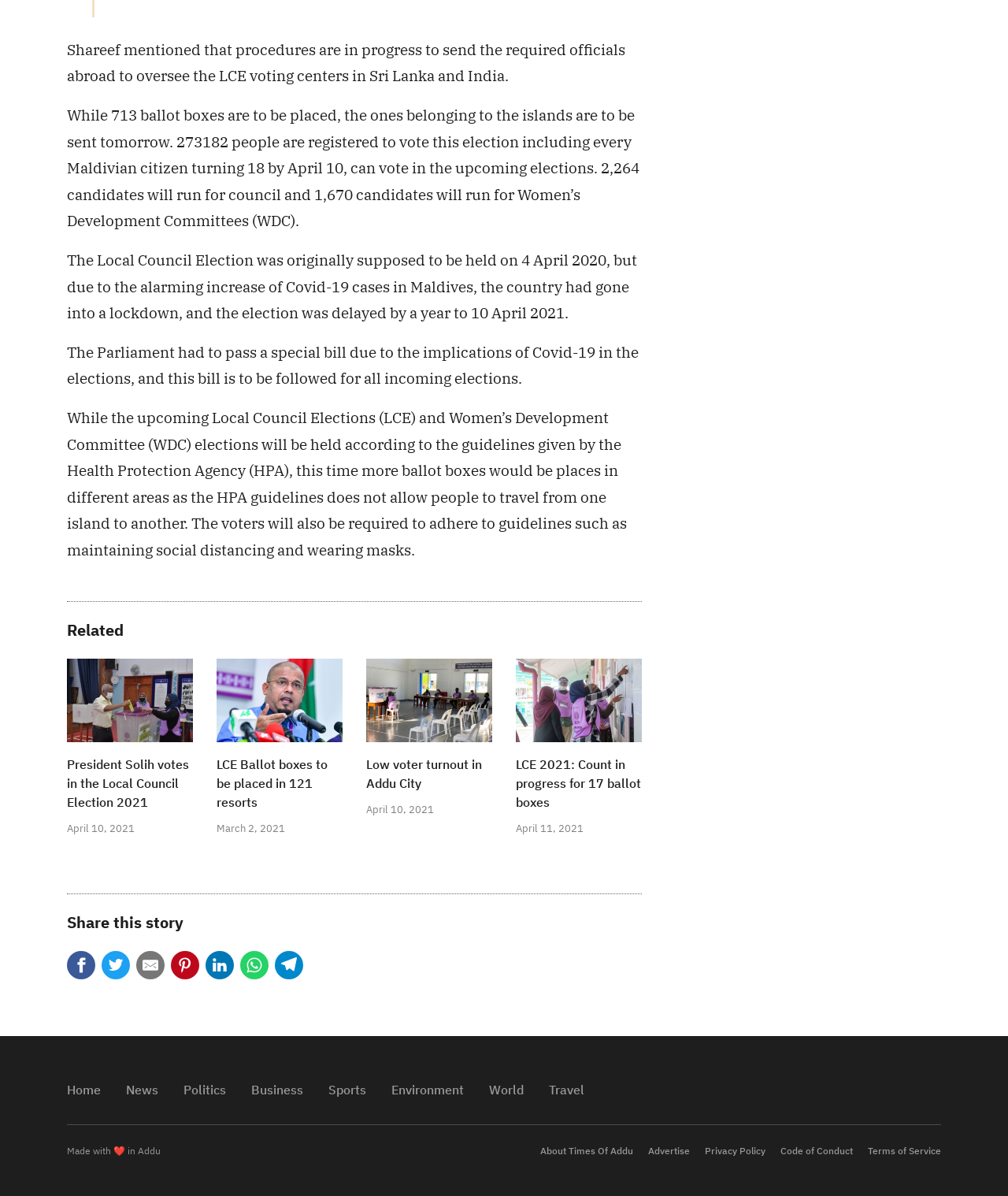Please locate the bounding box coordinates of the element's region that needs to be clicked to follow the instruction: "Visit the 'About Times Of Addu' page". The bounding box coordinates should be provided as four float numbers between 0 and 1, i.e., [left, top, right, bottom].

[0.536, 0.957, 0.628, 0.967]